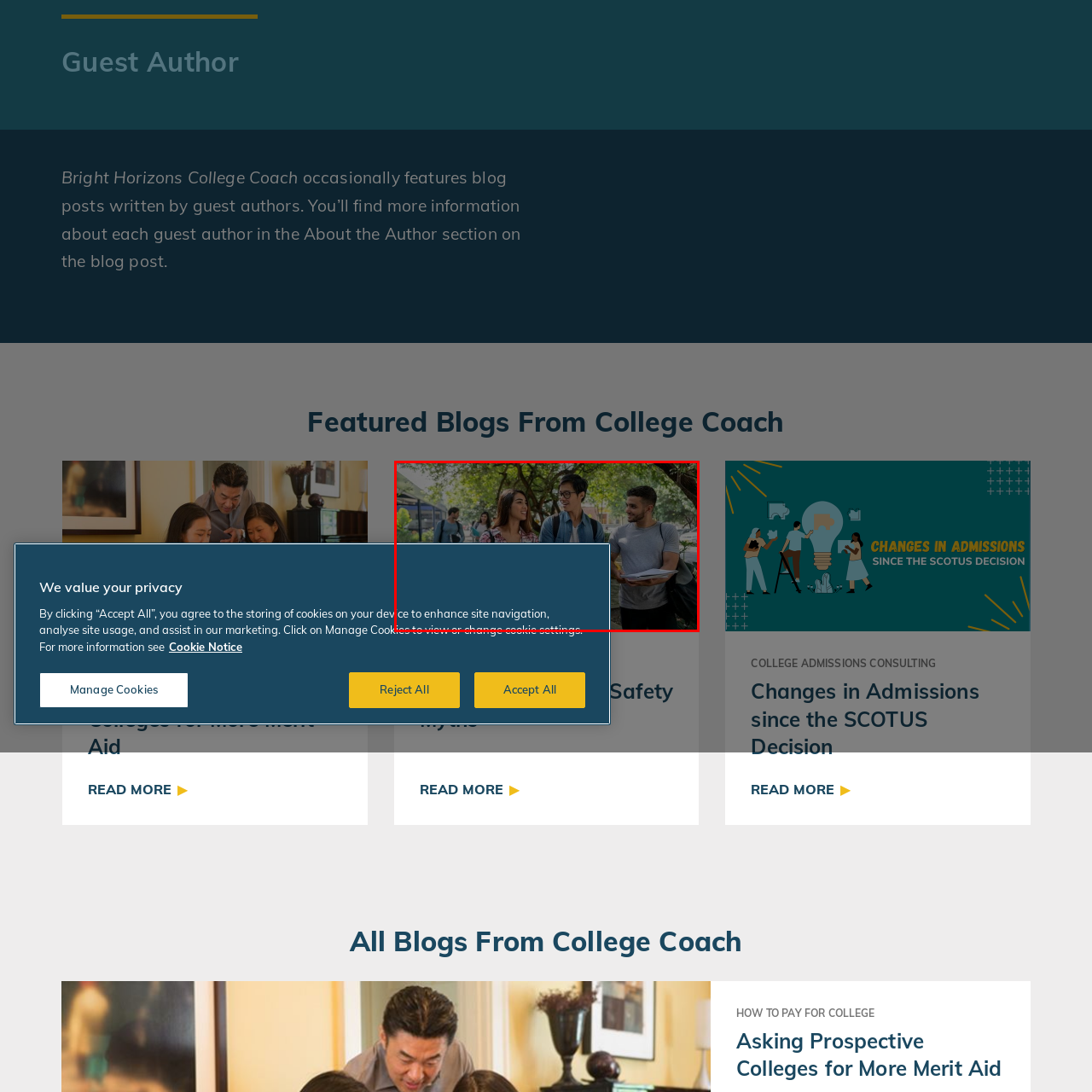What is the key theme in the featured blogs?
Look closely at the image marked with a red bounding box and answer the question with as much detail as possible, drawing from the image.

The key theme in the featured blogs is community and connection because the image captures the essence of student life, emphasizing the importance of building relationships and connections with others, which is a crucial aspect of college life.